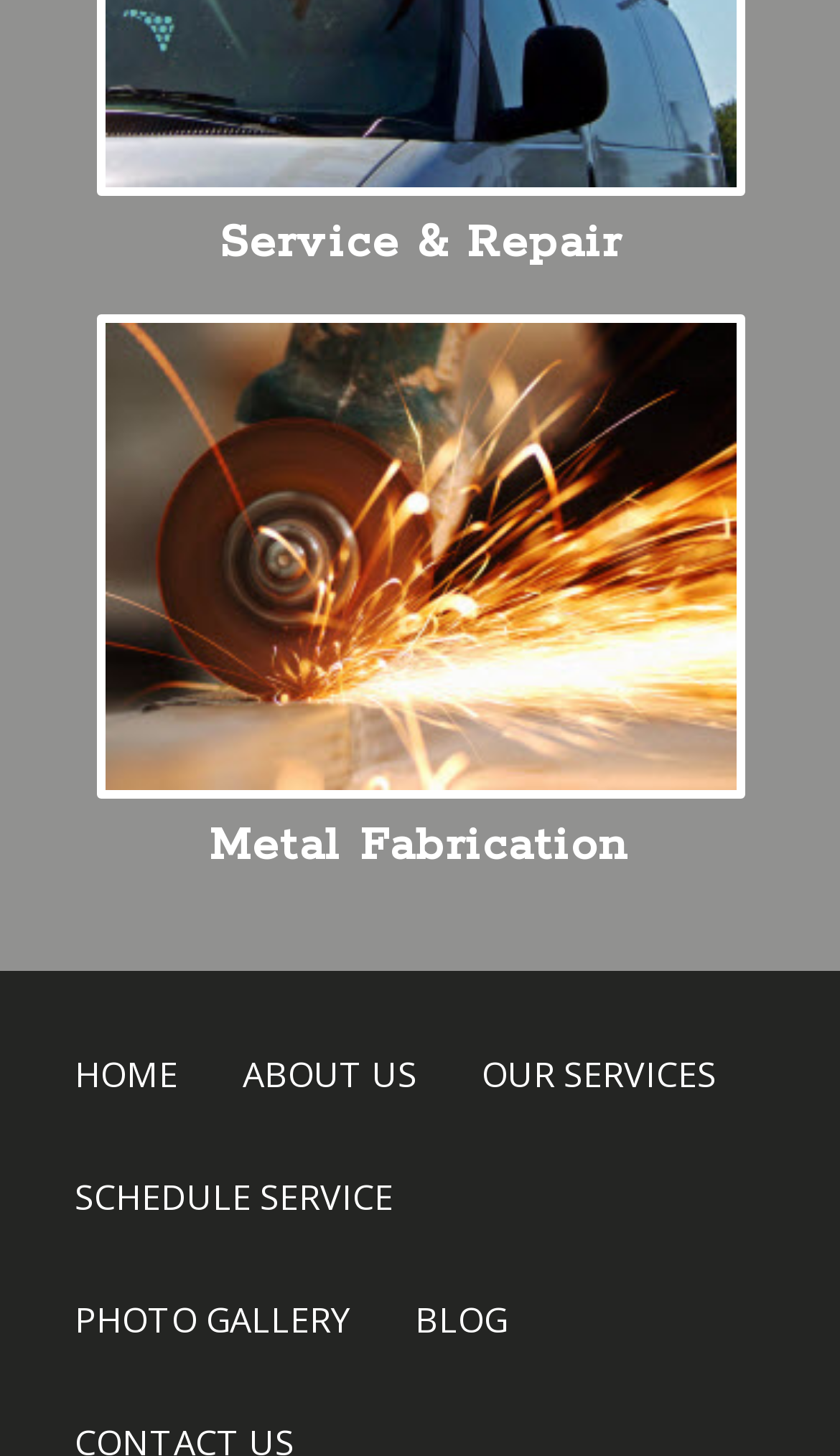Locate the bounding box coordinates of the area that needs to be clicked to fulfill the following instruction: "view metal fabrication page". The coordinates should be in the format of four float numbers between 0 and 1, namely [left, top, right, bottom].

[0.249, 0.56, 0.751, 0.601]